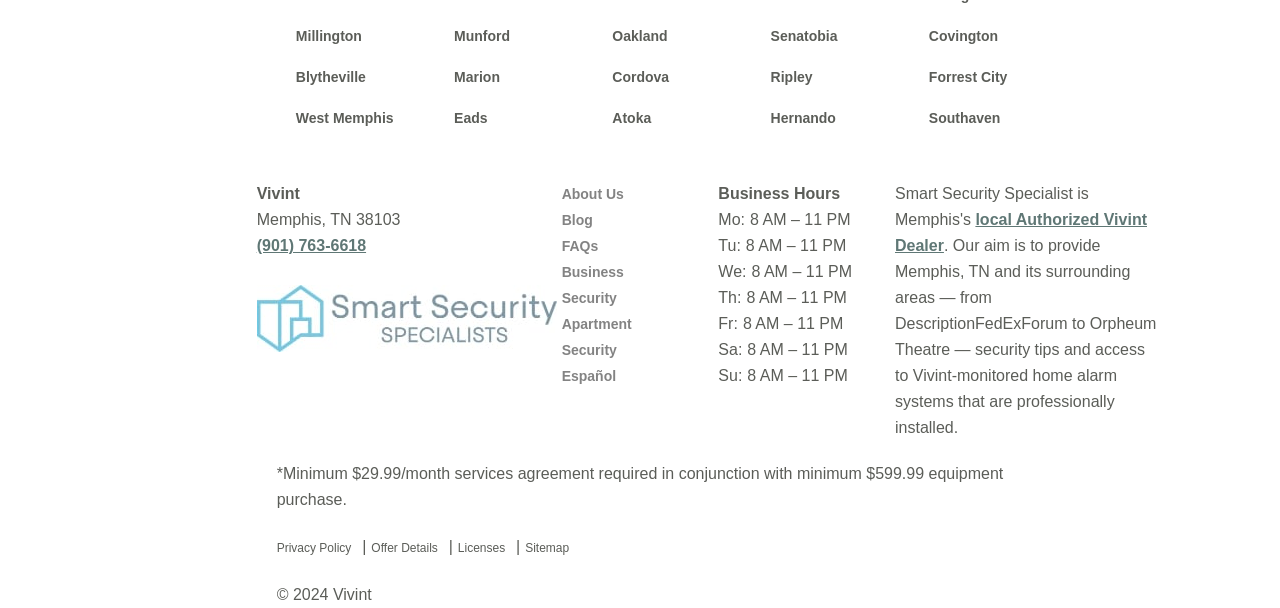Give a short answer using one word or phrase for the question:
What is the address?

Memphis, TN 38103